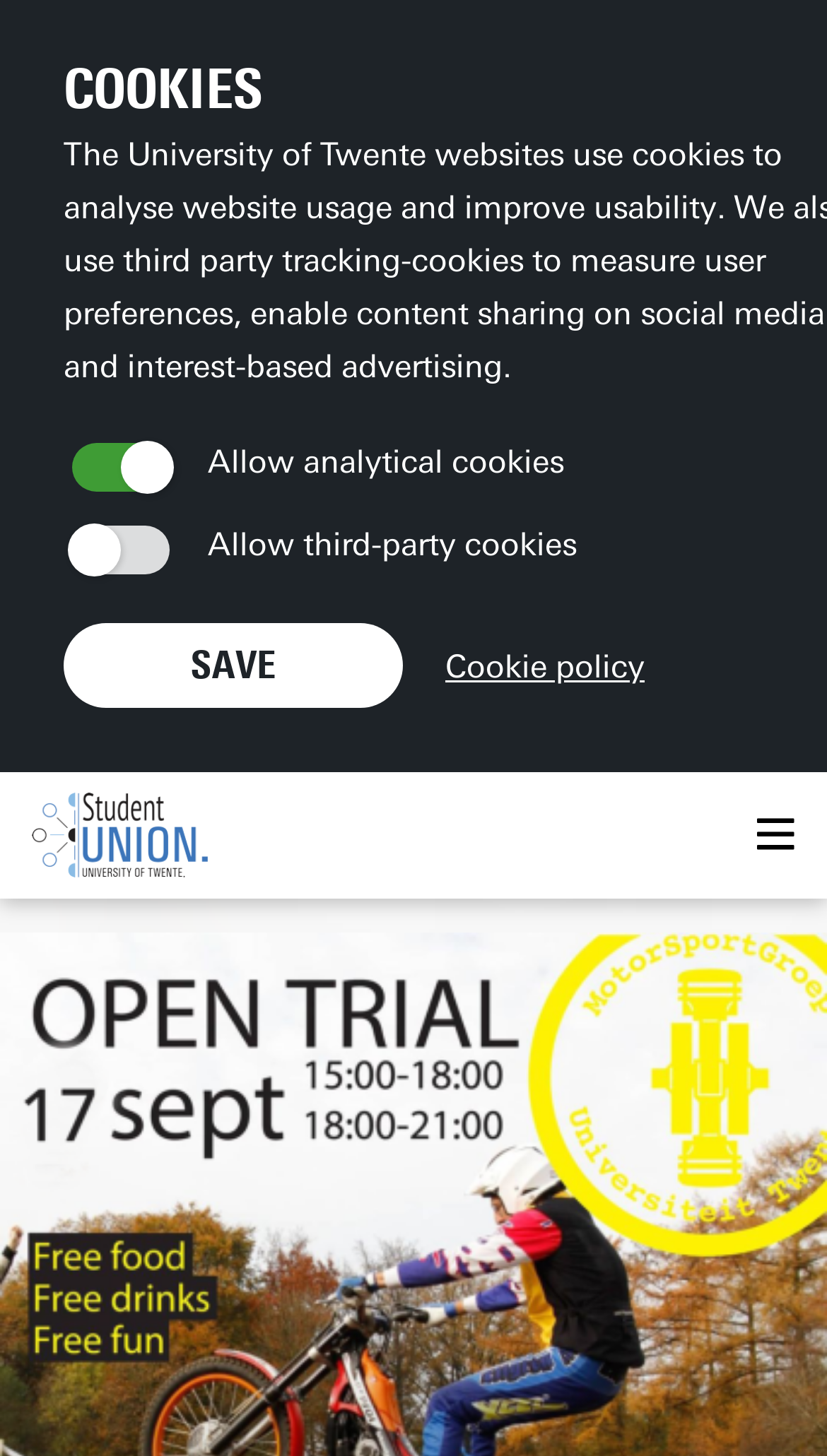Extract the primary header of the webpage and generate its text.

MSG OPEN TRIAL.